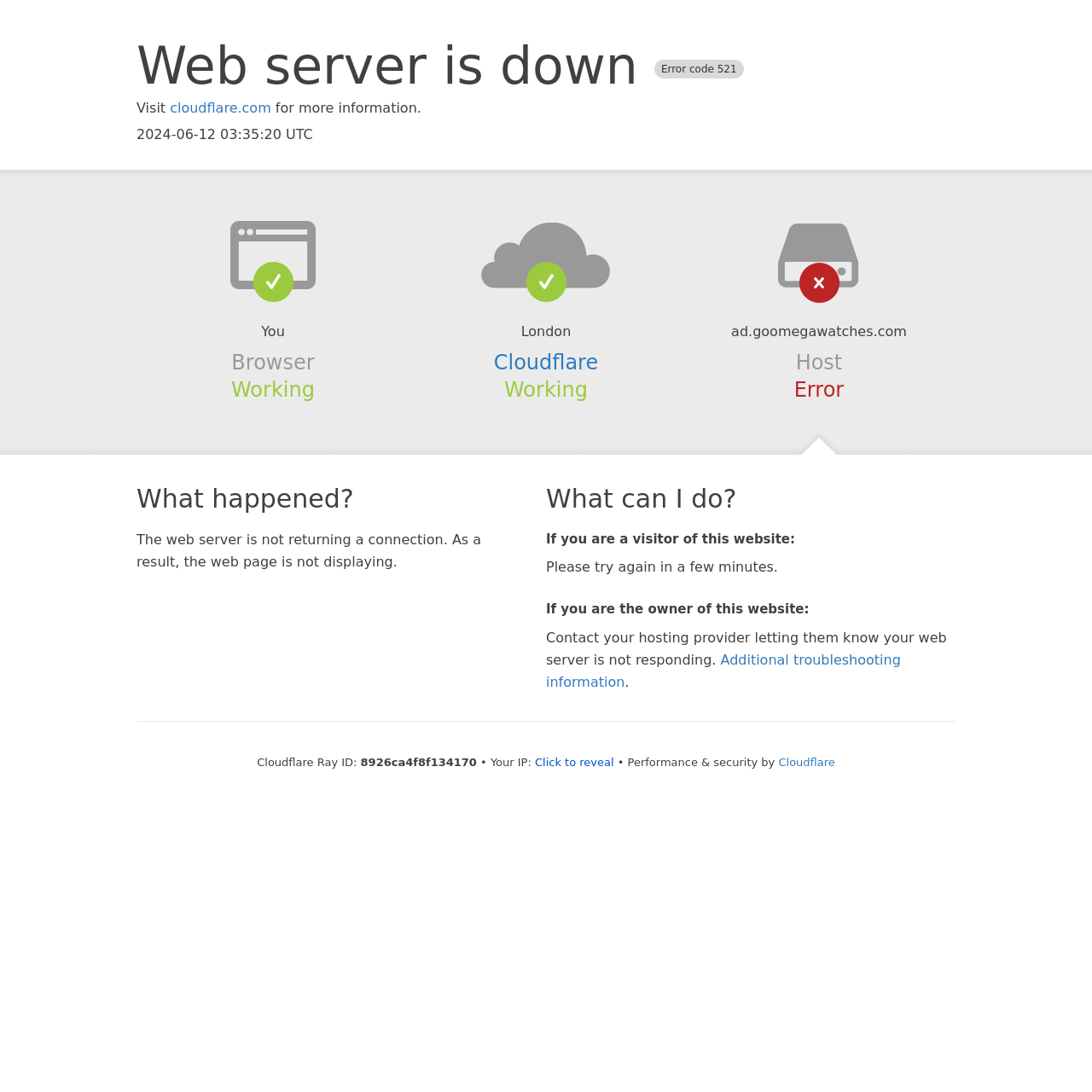Describe all the key features of the webpage in detail.

The webpage displays an error message indicating that the web server is down, with an error code of 521. At the top of the page, there is a heading that reads "Web server is down Error code 521". Below this heading, there is a link to cloudflare.com, accompanied by a brief message that says "Visit ... for more information."

On the left side of the page, there are several sections of text and links. The first section has a heading that reads "Browser" and indicates that it is working. Below this, there is a section with a heading that reads "Cloudflare" and also indicates that it is working. Next to this section, there is a section with a heading that reads "Host" and indicates that there is an error.

Further down the page, there are three sections with headings that read "What happened?", "What can I do?", and "If you are the owner of this website:". These sections provide explanations and instructions for visitors and website owners, respectively. The "What happened?" section explains that the web server is not returning a connection, while the "What can I do?" section provides suggestions for visitors and website owners.

At the bottom of the page, there is a section with technical information, including a Cloudflare Ray ID and an IP address. There is also a button that says "Click to reveal" next to the IP address. Finally, there is a message that reads "Performance & security by Cloudflare" with a link to Cloudflare.